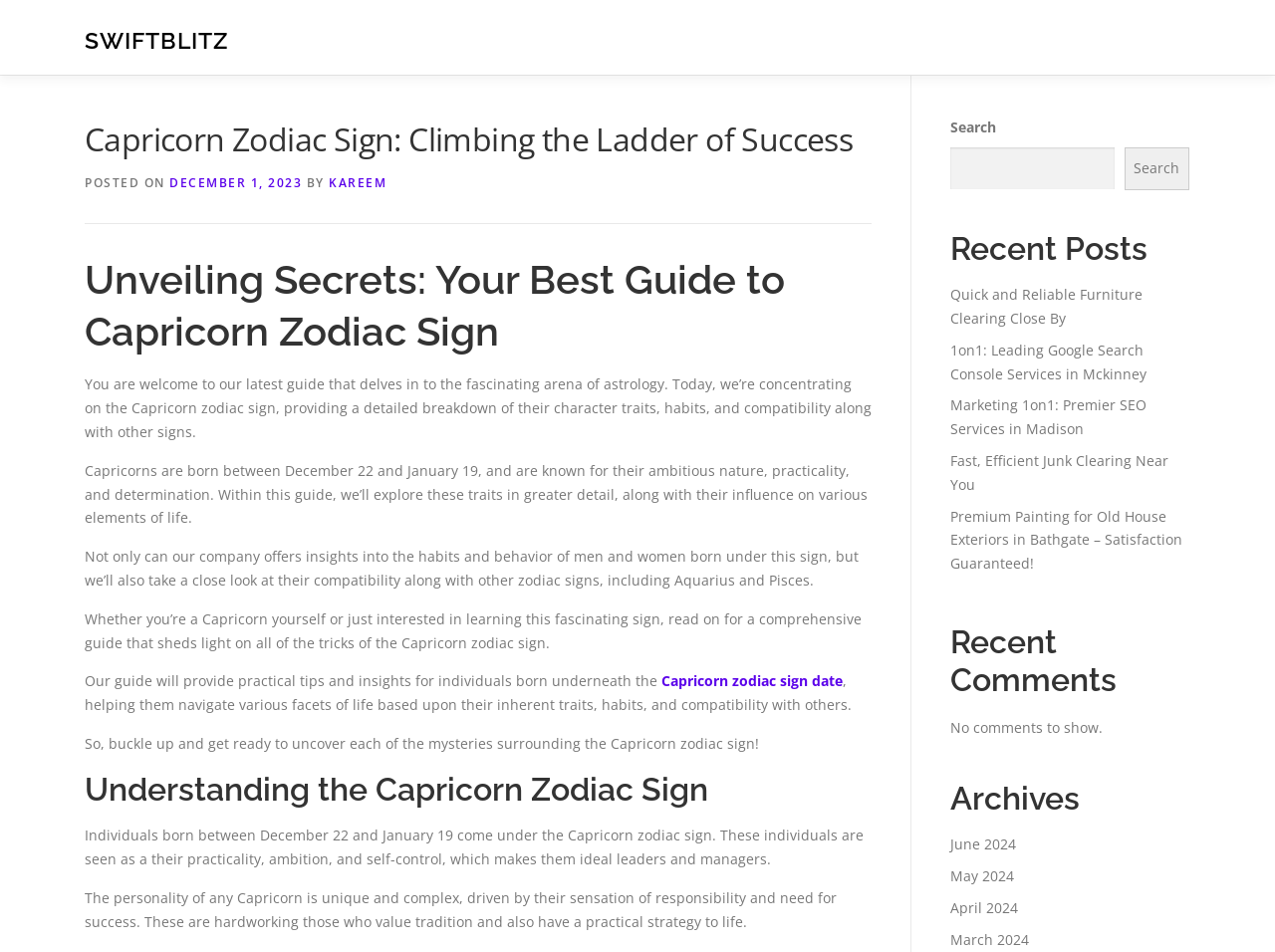Find and provide the bounding box coordinates for the UI element described with: "April 2024".

[0.745, 0.943, 0.798, 0.963]